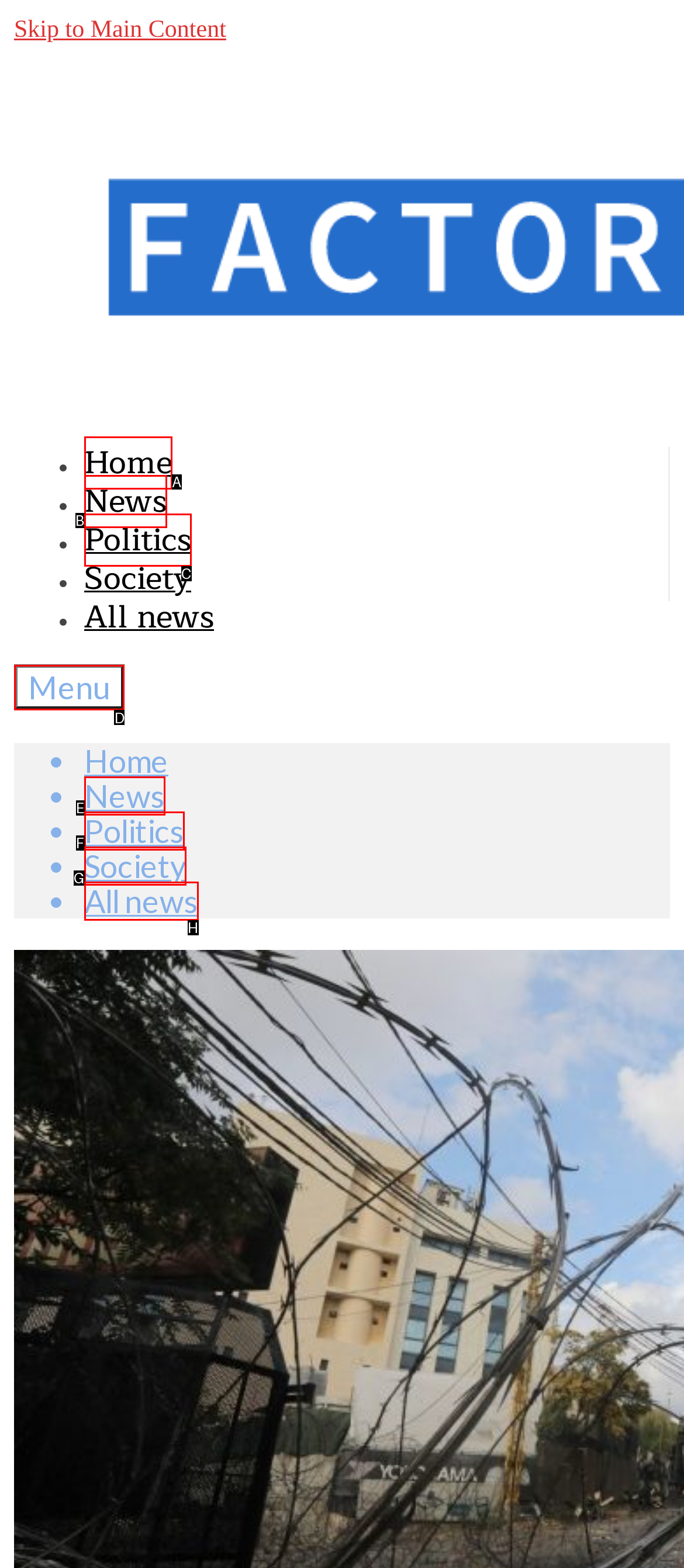For the task: skip to content, tell me the letter of the option you should click. Answer with the letter alone.

None